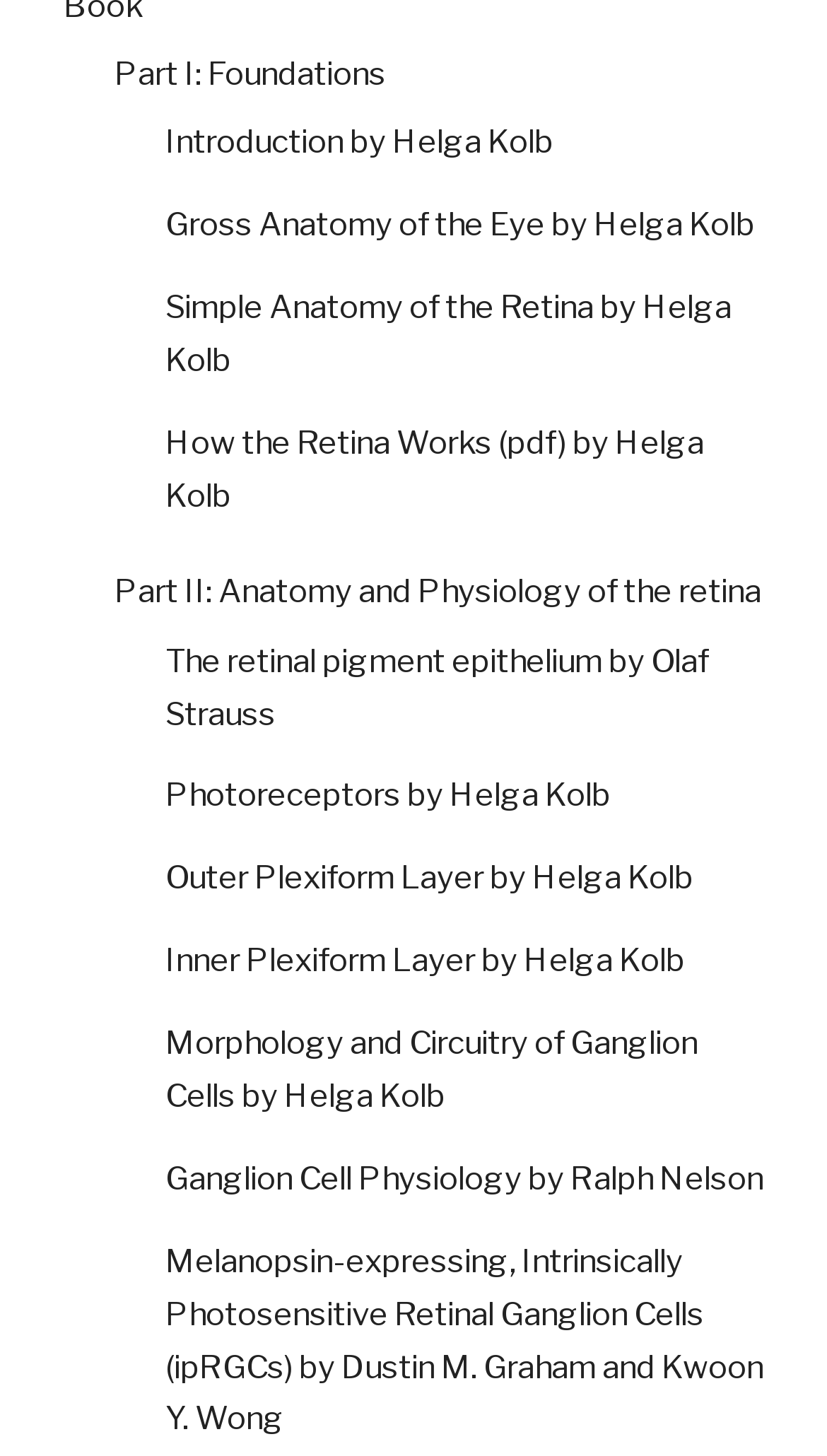Can you show the bounding box coordinates of the region to click on to complete the task described in the instruction: "Read Introduction by Helga Kolb"?

[0.2, 0.085, 0.669, 0.111]